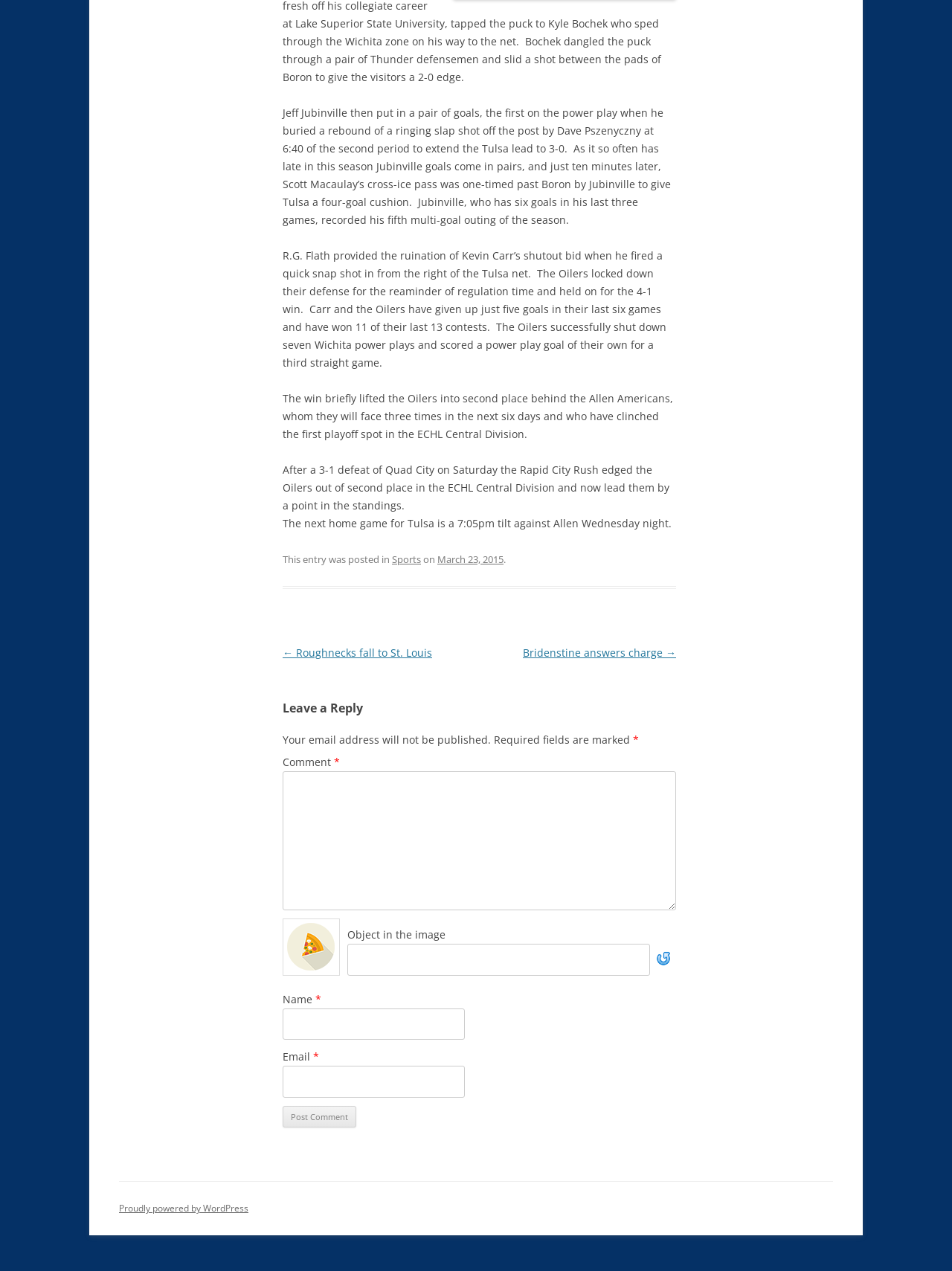Please provide a comprehensive response to the question below by analyzing the image: 
What is the current position of the Oilers in the ECHL Central Division?

The article mentions that 'The win briefly lifted the Oilers into second place behind the Allen Americans, whom they will face three times in the next six days and who have clinched the first playoff spot in the ECHL Central Division.' However, it also states that 'After a 3-1 defeat of Quad City on Saturday the Rapid City Rush edged the Oilers out of second place in the ECHL Central Division and now lead them by a point in the standings.' Therefore, the current position of the Oilers is second.